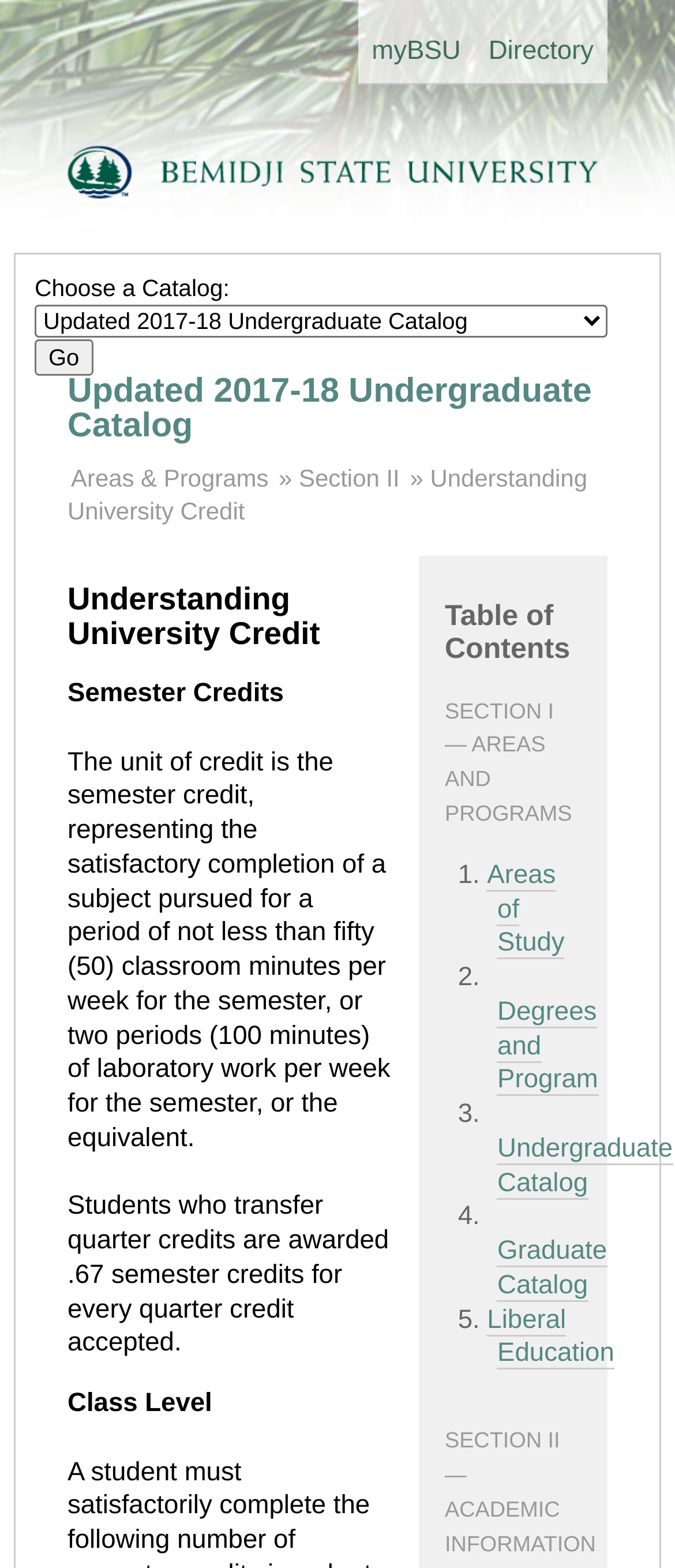Please provide a one-word or short phrase answer to the question:
What is the purpose of the combobox?

Choose a Catalog